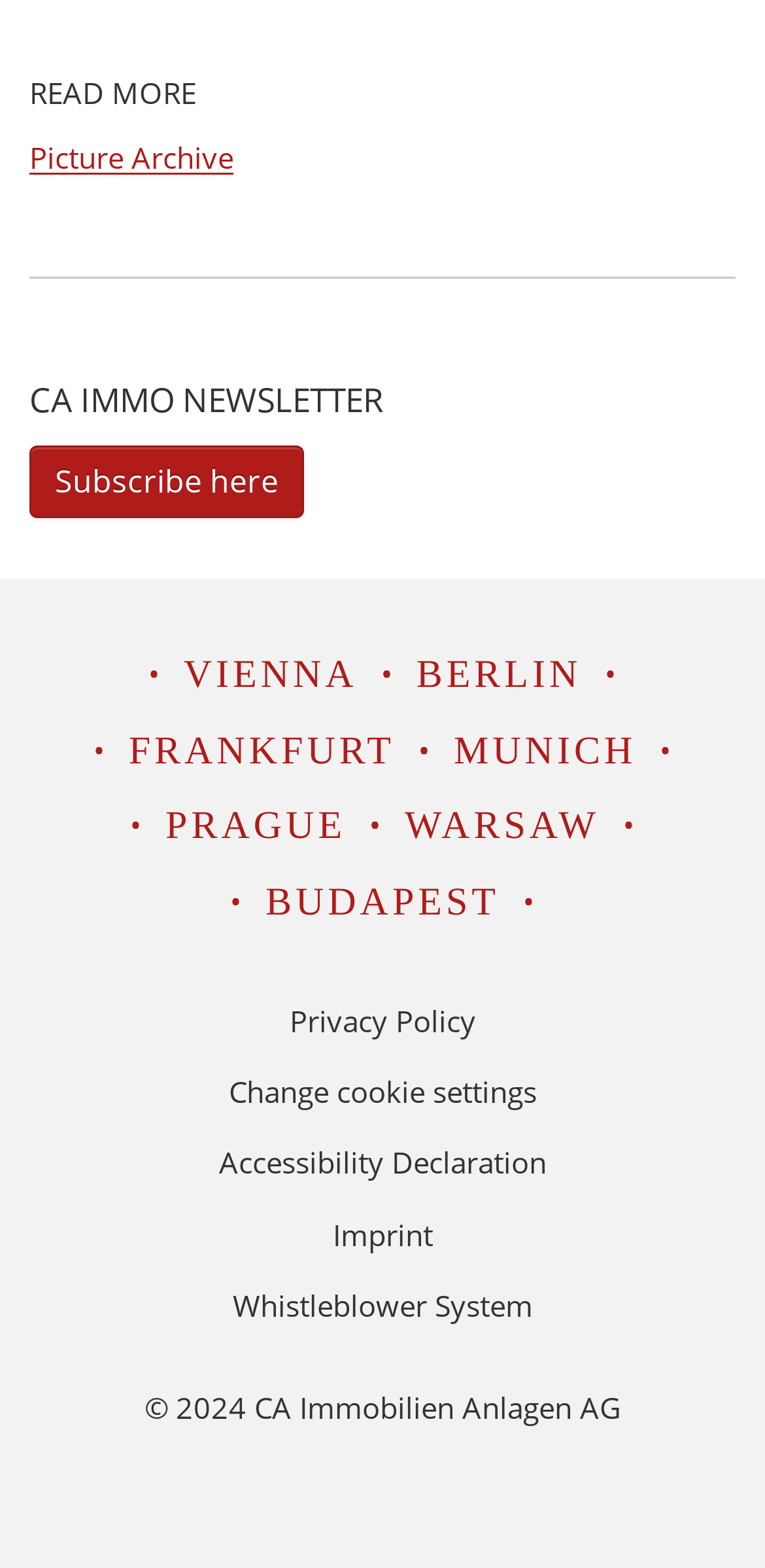Provide the bounding box for the UI element matching this description: "Accessibility Declaration".

[0.286, 0.729, 0.714, 0.754]